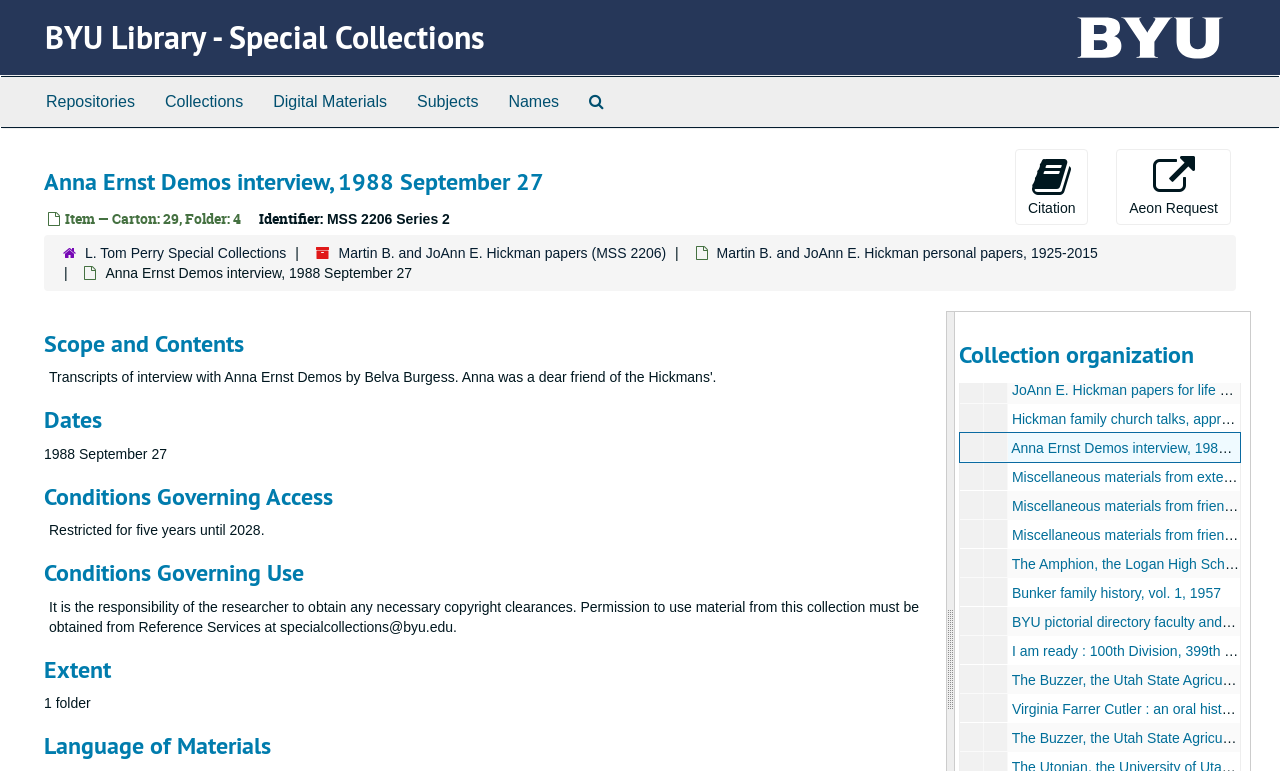Can you find the bounding box coordinates of the area I should click to execute the following instruction: "Click on the 'Citation' button"?

[0.793, 0.193, 0.85, 0.292]